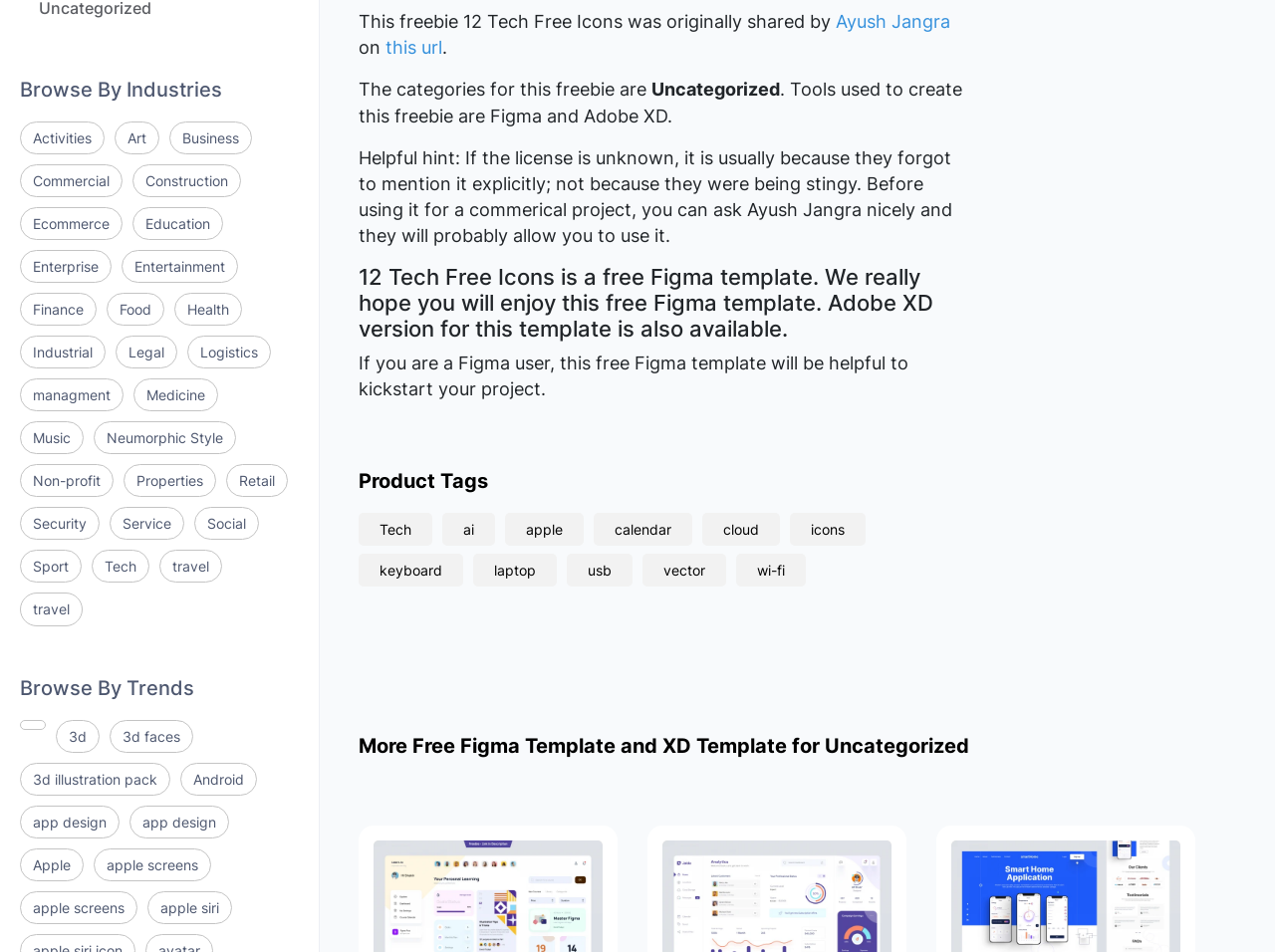Provide a brief response to the question below using a single word or phrase: 
What is the type of template that '12 Tech Free Icons' is?

Figma template